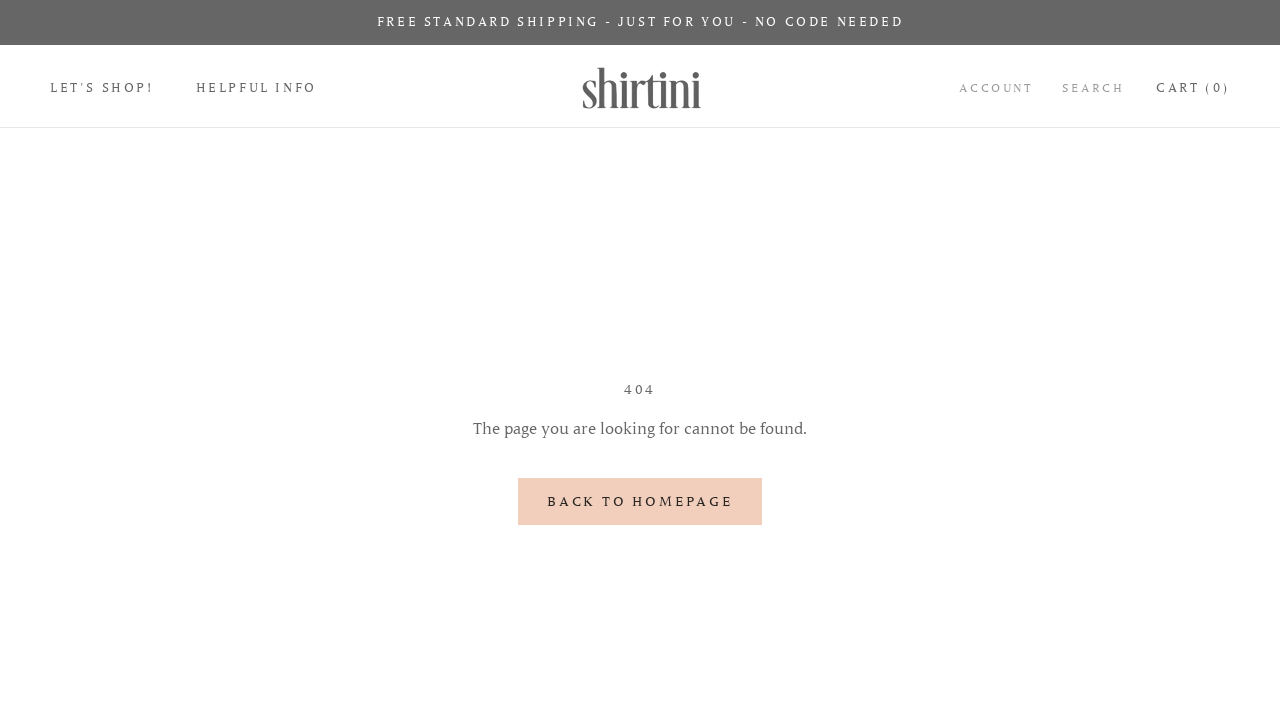Answer the following in one word or a short phrase: 
How many items are in the cart?

0